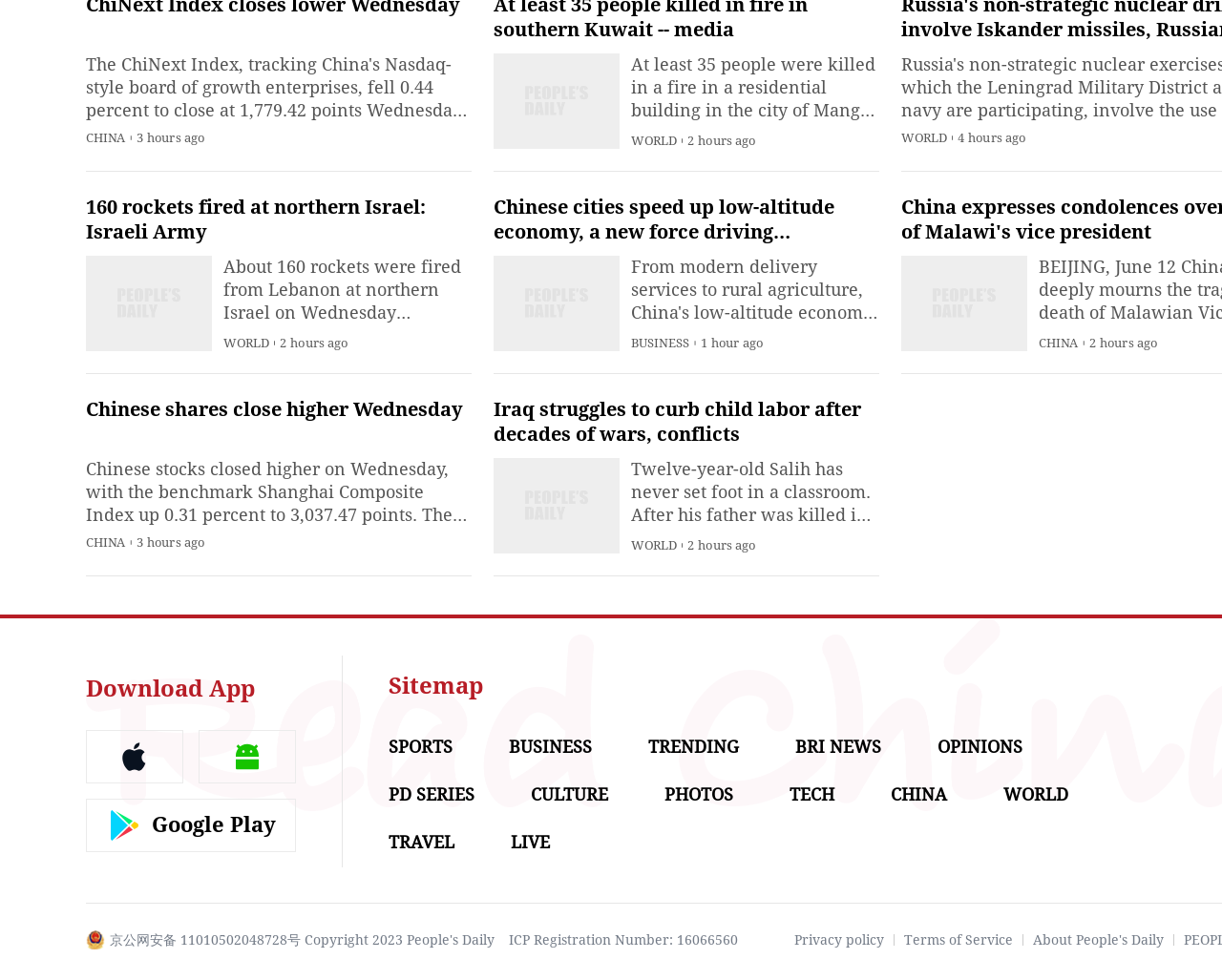Identify the bounding box coordinates of the section that should be clicked to achieve the task described: "Apply for re-registration of a course".

None